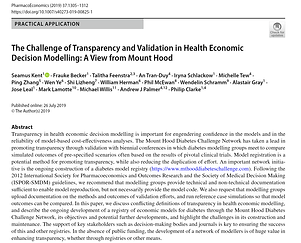Provide a thorough description of the image presented.

This image features the cover page of a practical application article titled "The Challenge of Transparency and Validation in Health Economic Decision Modelling: A View from Mount Hood." The paper is authored by a diverse group of researchers and addresses critical issues in health economics, particularly focusing on the importance of transparency in simulation modeling for reliable cost-effectiveness analyses. It discusses initiatives from the Mount Hood Diabetes Challenge Network, emphasizing model registration and documentation to enhance reproducibility and credibility in health economic evaluations. The article was published in July 2019, highlighting its relevance to ongoing discussions about improving methodologies in health economic research. The visual layout includes an abstract and citations relevant to the research, which are essential for readers interested in diabetes simulation models and their implications in healthcare decision-making.